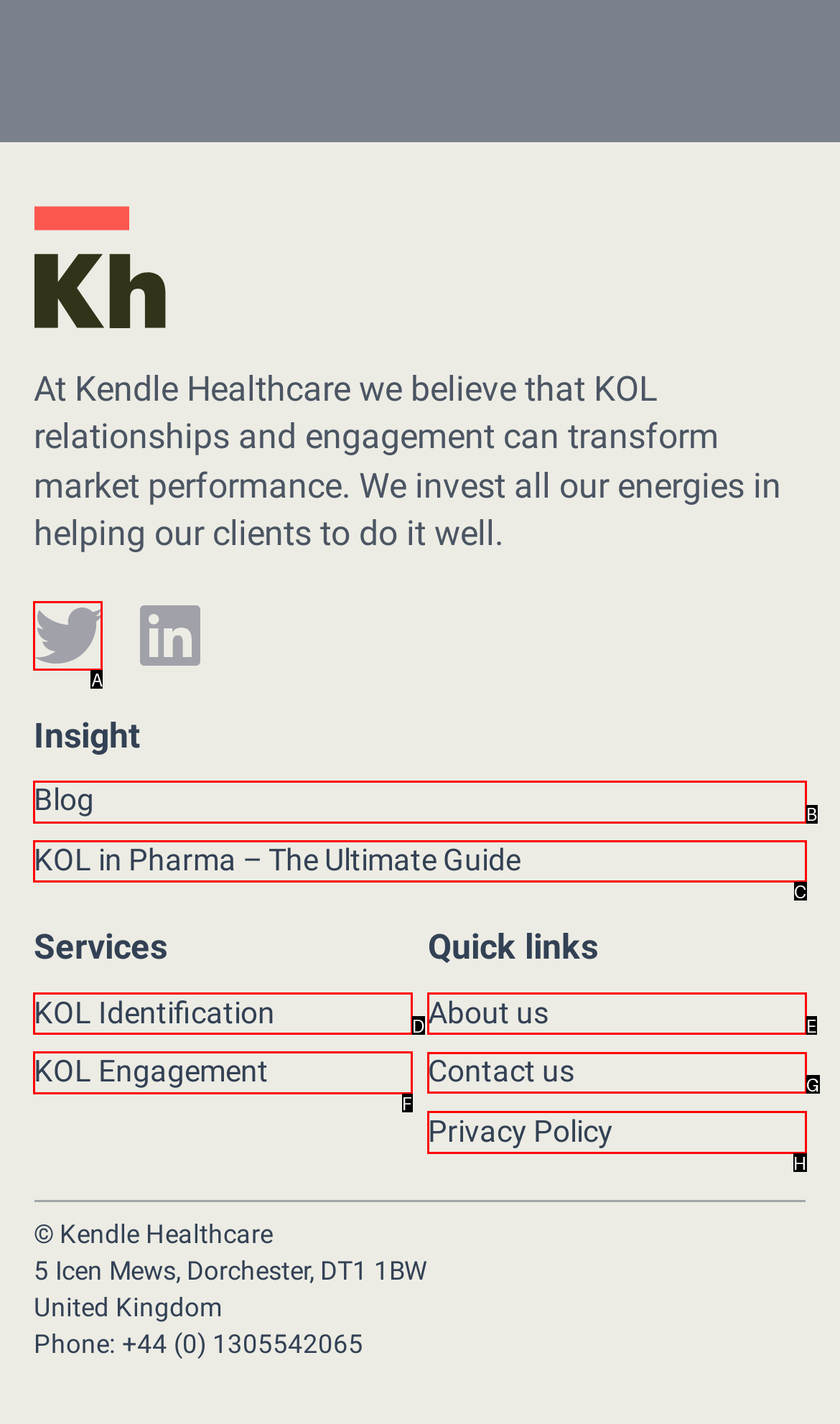Determine which HTML element should be clicked to carry out the following task: Contact us Respond with the letter of the appropriate option.

G